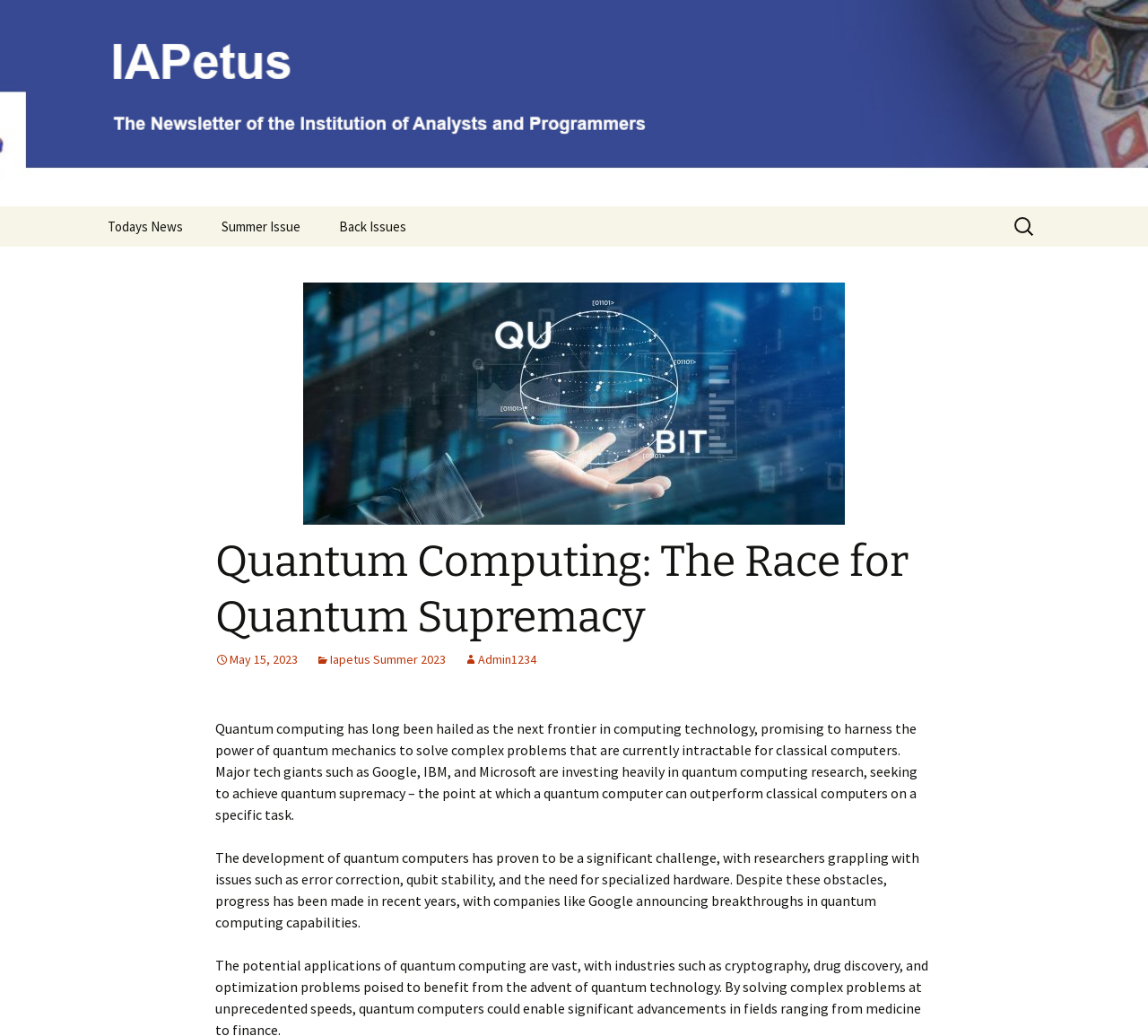What are the challenges faced by researchers in quantum computing?
Answer with a single word or phrase by referring to the visual content.

Error correction, qubit stability, and hardware